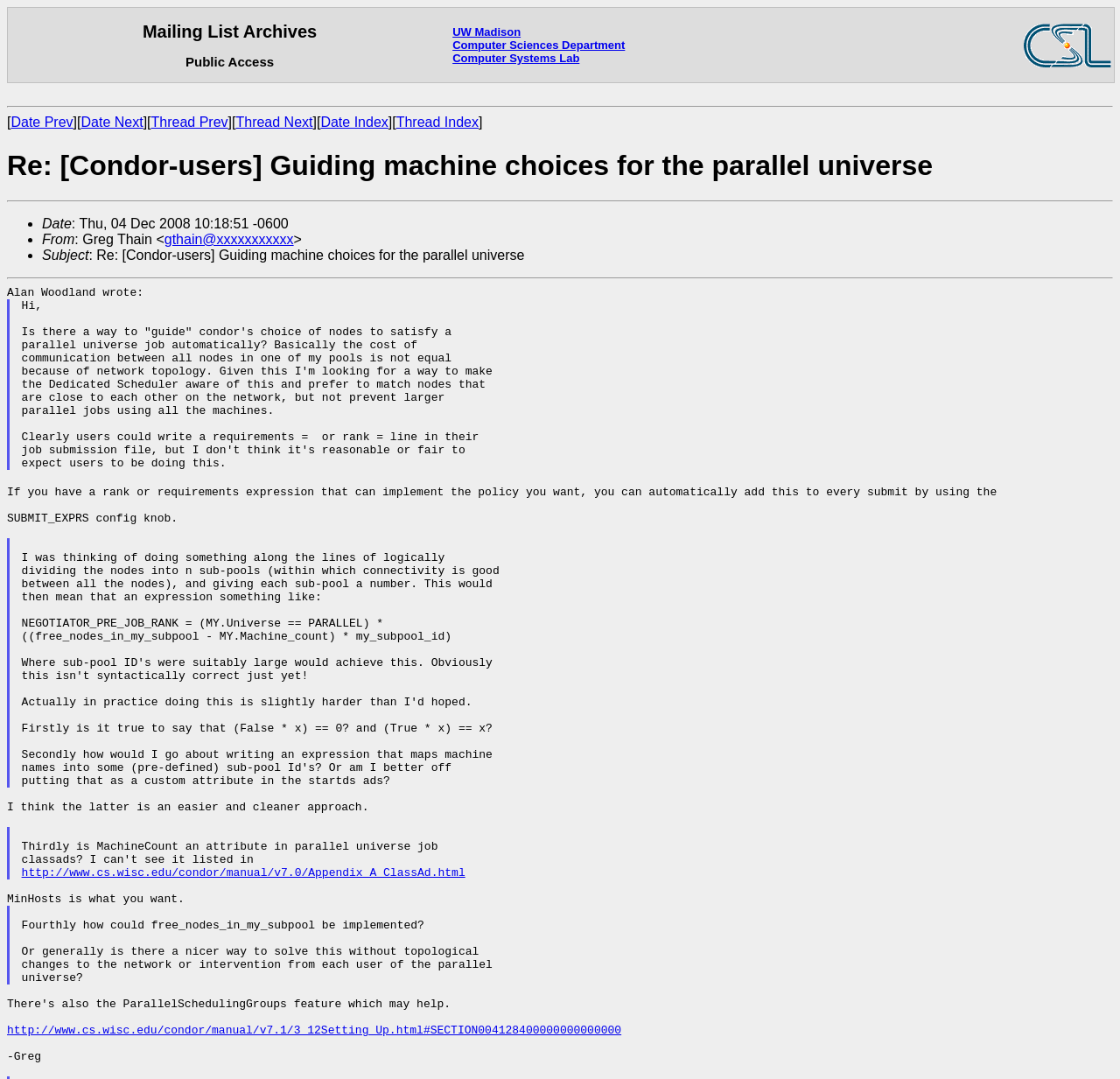Create an elaborate caption that covers all aspects of the webpage.

This webpage appears to be an archived email thread from a mailing list, specifically a discussion about guiding machine choices for the parallel universe in Condor-users. 

At the top of the page, there is a table with three columns. The first column contains the title "Mailing List Archives" and "Public Access" in two separate lines. The second column has the title "UW Madison Computer Sciences Department Computer Systems Lab" with three links to "UW Madison", "Computer Sciences Department", and "Computer Systems Lab". The third column contains an image with the text "[Computer Systems Lab]".

Below the table, there are several links and text elements, including "Date Prev", "Date Next", "Thread Prev", "Thread Next", "Date Index", and "Thread Index". These links are likely used for navigation within the email thread.

The main content of the webpage is a discussion thread with multiple contributors. The thread starts with a heading "Re: [Condor-users] Guiding machine choices for the parallel universe" followed by a horizontal separator. 

The first post in the thread is from Greg Thain, dated Thu, 04 Dec 2008 10:18:51 -0600. The post discusses guiding Condor's choice of nodes to satisfy a parallel universe job automatically, considering the cost of communication between nodes due to network topology.

The subsequent posts are responses to Greg's question, with contributors providing suggestions and solutions. The responses are formatted as blockquotes, with each blockquote containing a response from a different contributor. The responses discuss possible approaches, including using rank or requirements expressions, the SUBMIT_EXPRS config knob, and the MinHosts attribute.

Throughout the thread, there are several links to external resources, including the Condor manual and a webpage on setting up Condor. The thread concludes with a response from Greg, thanking the contributors for their input.